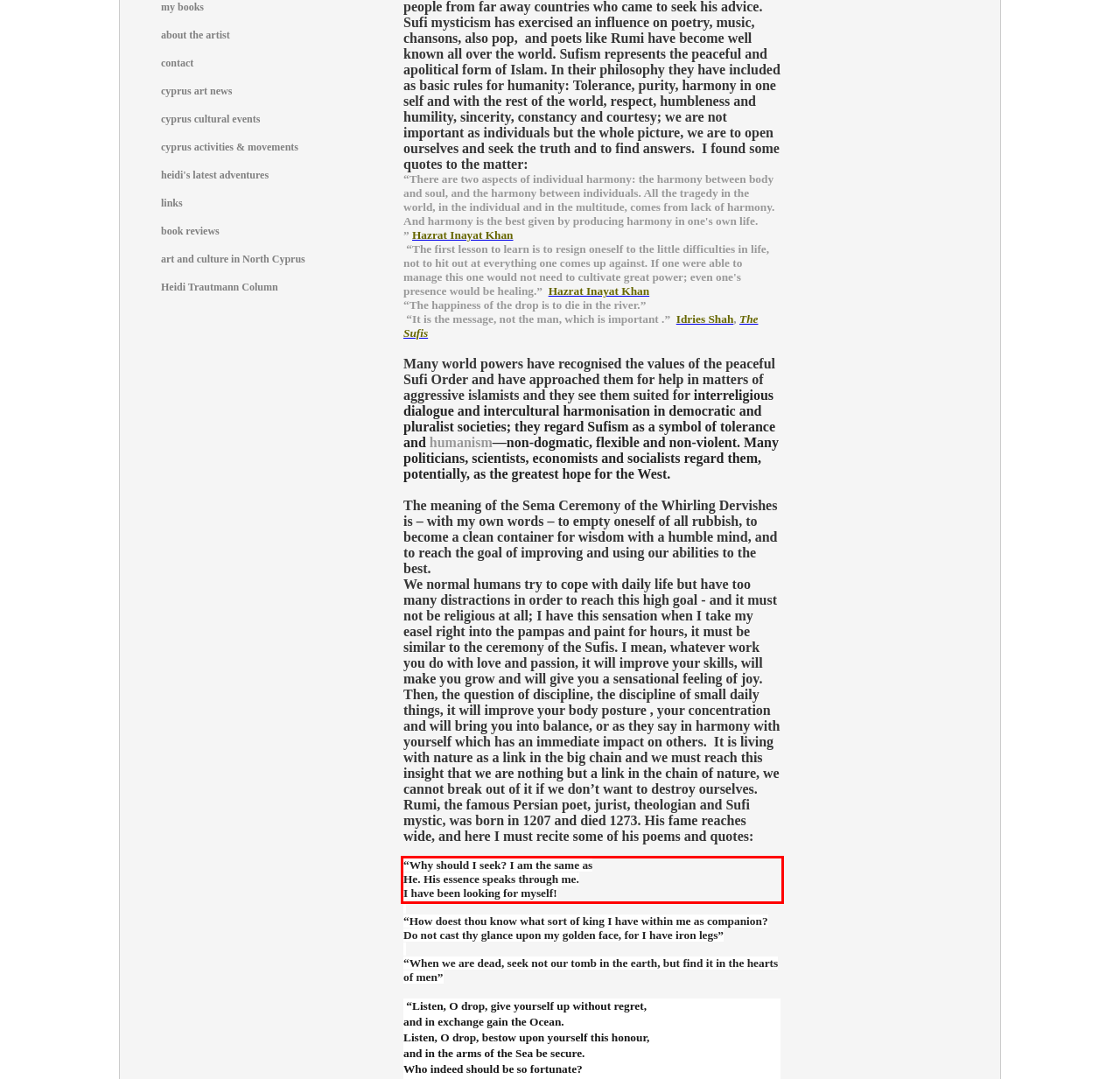In the screenshot of the webpage, find the red bounding box and perform OCR to obtain the text content restricted within this red bounding box.

“Why should I seek? I am the same as He. His essence speaks through me. I have been looking for myself!